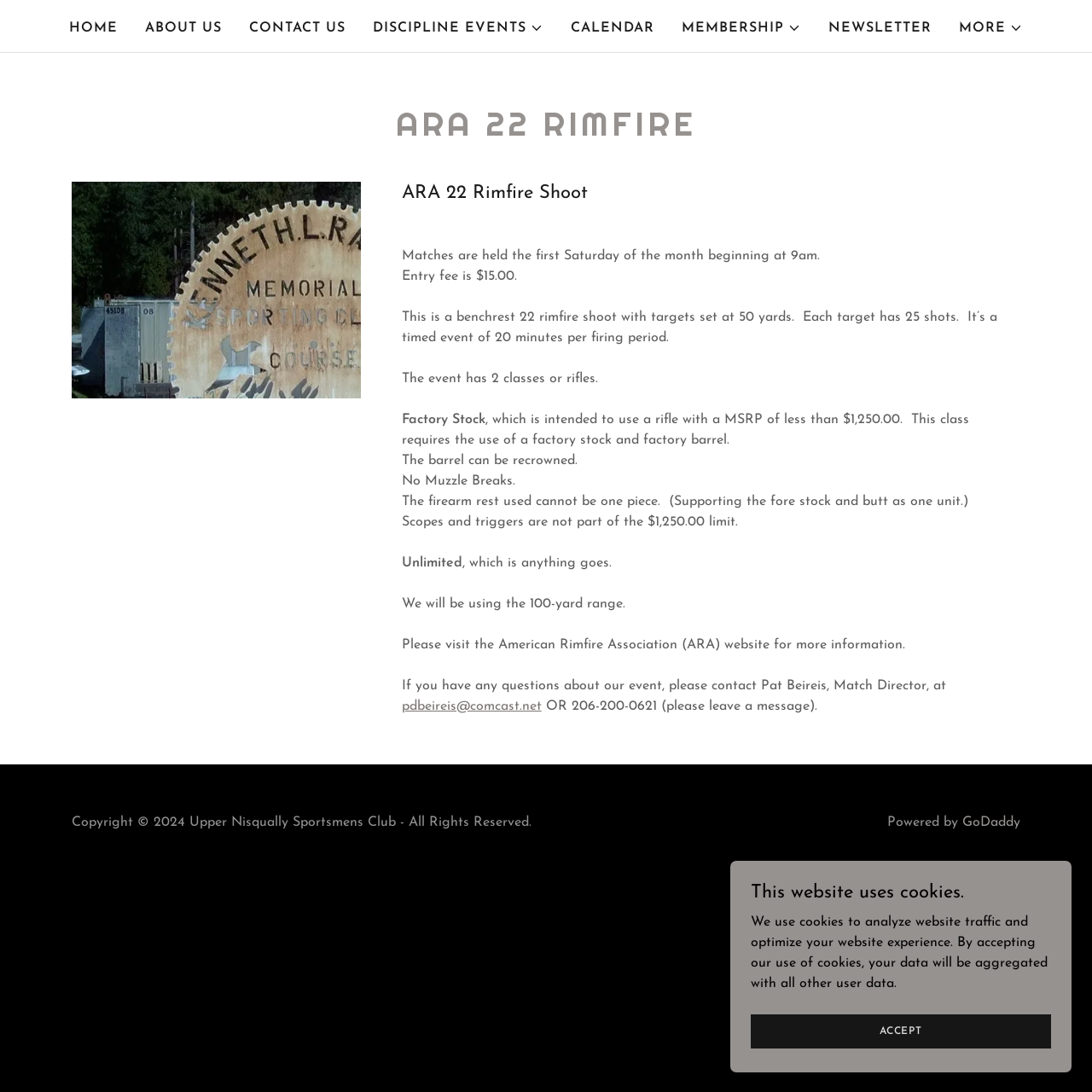Could you provide the bounding box coordinates for the portion of the screen to click to complete this instruction: "Click pdbeireis@comcast.net"?

[0.368, 0.641, 0.496, 0.653]